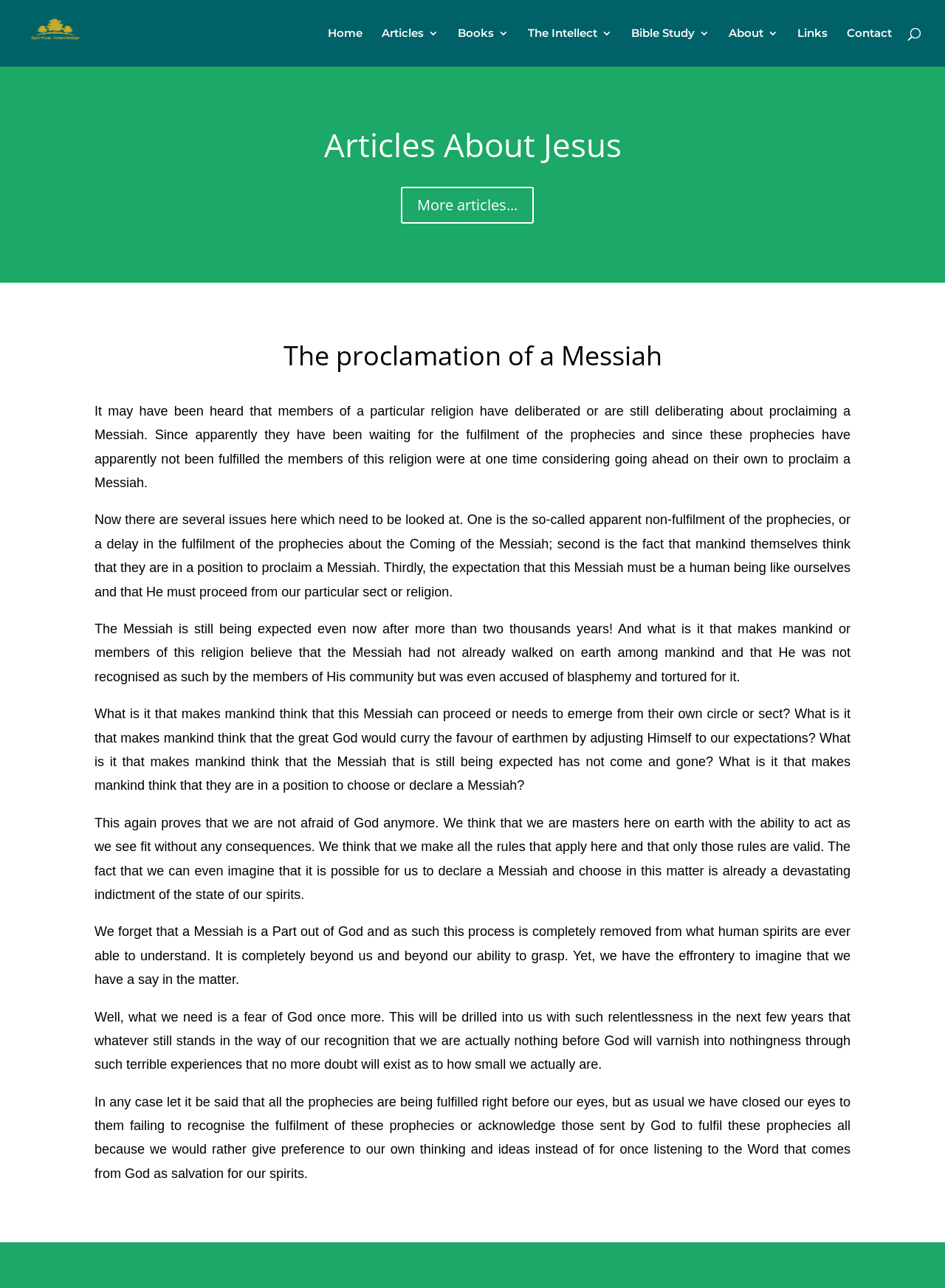Please identify the bounding box coordinates of the area that needs to be clicked to fulfill the following instruction: "Click on the 'HOME' link."

None